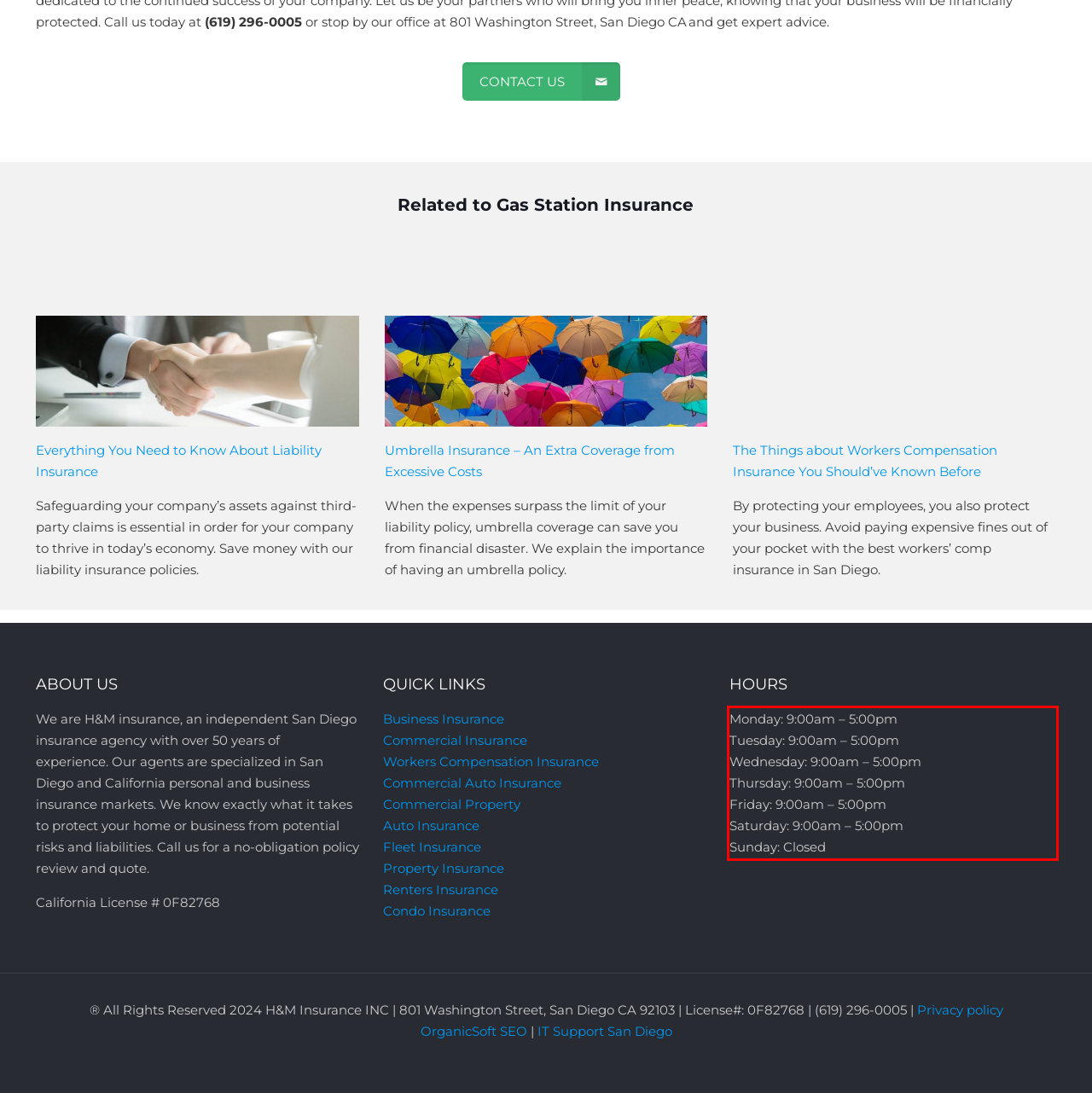You are given a screenshot of a webpage with a UI element highlighted by a red bounding box. Please perform OCR on the text content within this red bounding box.

Monday: 9:00am – 5:00pm Tuesday: 9:00am – 5:00pm Wednesday: 9:00am – 5:00pm Thursday: 9:00am – 5:00pm Friday: 9:00am – 5:00pm Saturday: 9:00am – 5:00pm Sunday: Closed